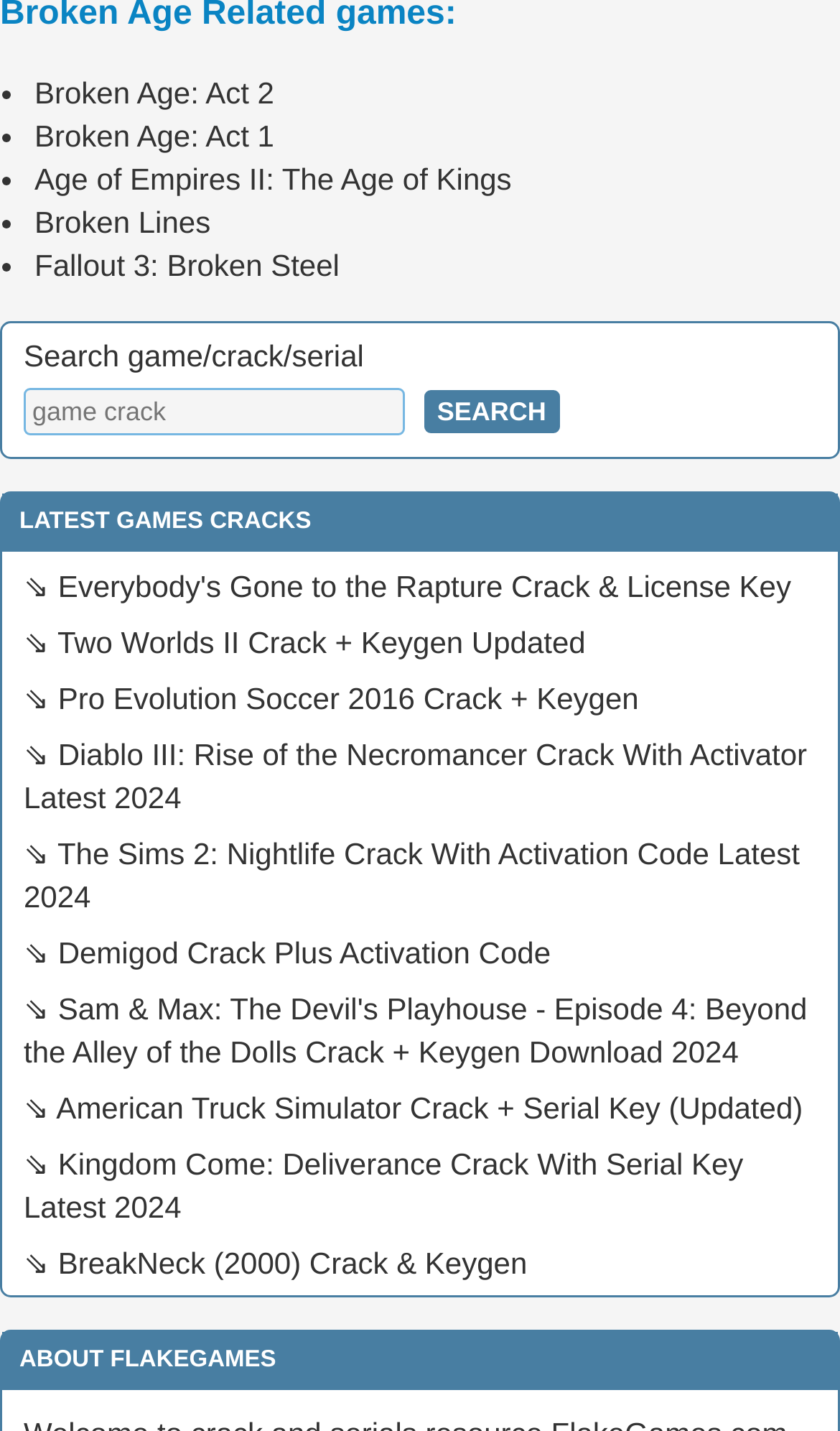Kindly determine the bounding box coordinates of the area that needs to be clicked to fulfill this instruction: "Click on Broken Age: Act 2".

[0.041, 0.053, 0.326, 0.077]